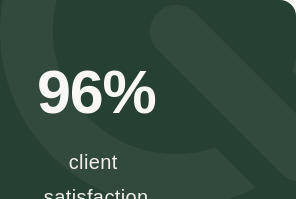Elaborate on the various elements present in the image.

The image prominently features a bold, large percentage figure: "96%," which conveys exceptional client satisfaction. Beneath this figure, the words "client satisfaction" are displayed, reinforcing the message. The design utilizes a clean and modern aesthetic, characterized by a dark background that accentuates the text and enhances its legibility. This visual representation effectively highlights the company's commitment to maintaining a high level of satisfaction among its clients, serving as a powerful indicator of their success in the industry.